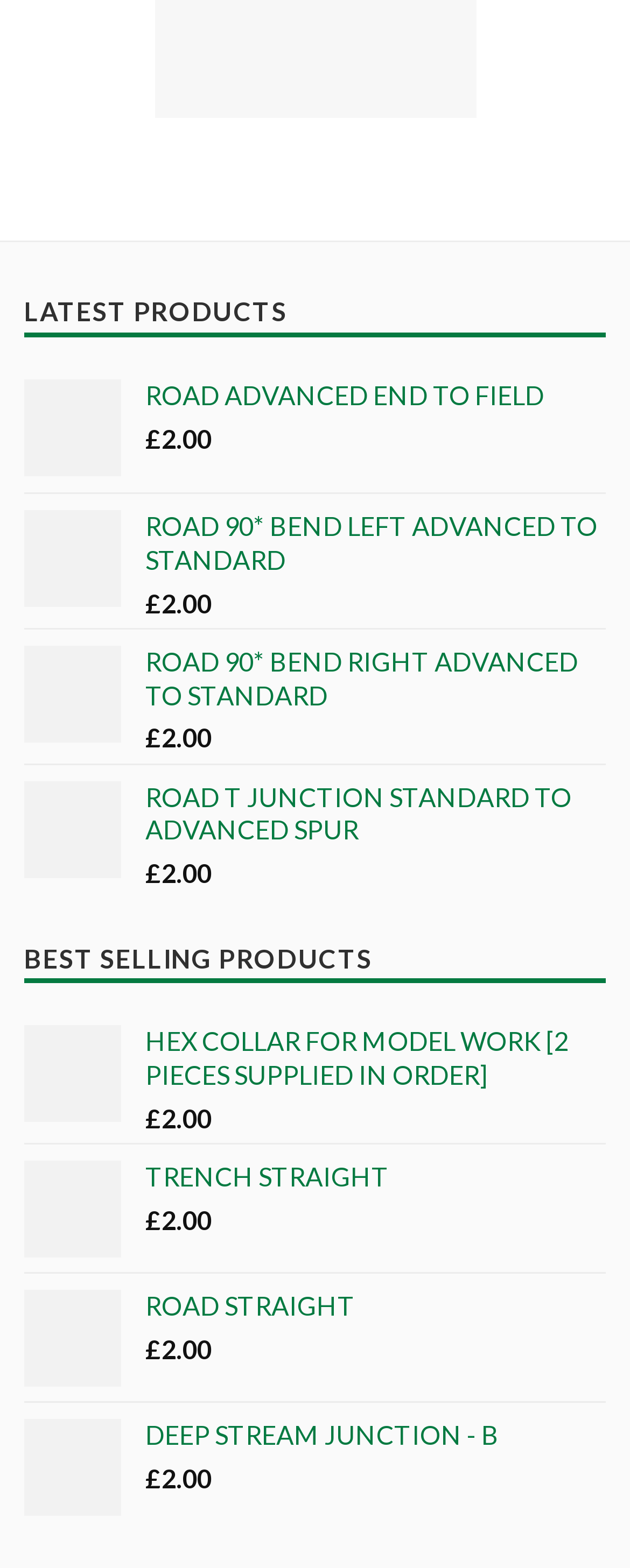What is the name of the product with the highest price?
Based on the image, respond with a single word or phrase.

No product with higher price